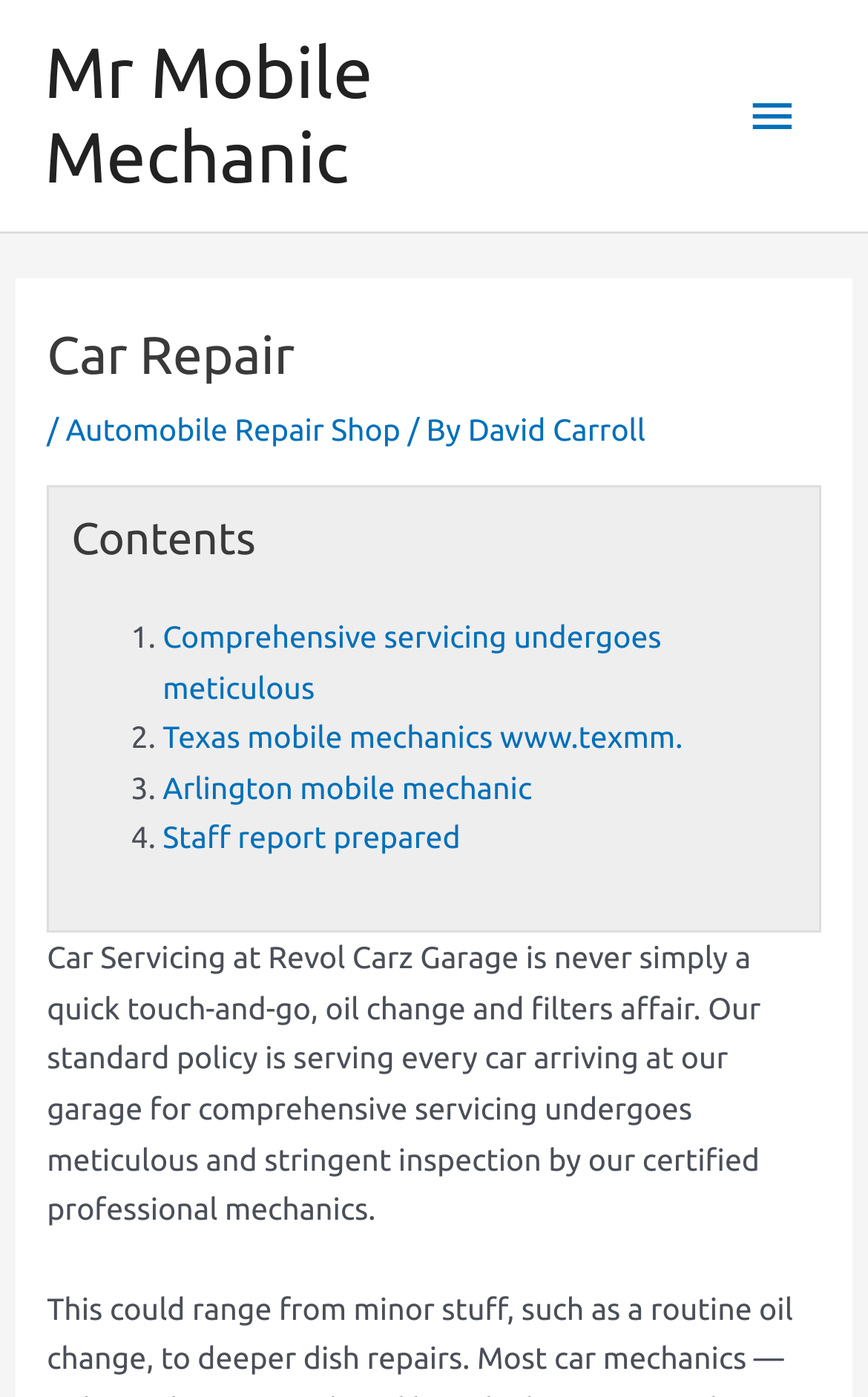Identify the bounding box coordinates of the region I need to click to complete this instruction: "Learn more about Comprehensive servicing".

[0.187, 0.443, 0.762, 0.504]